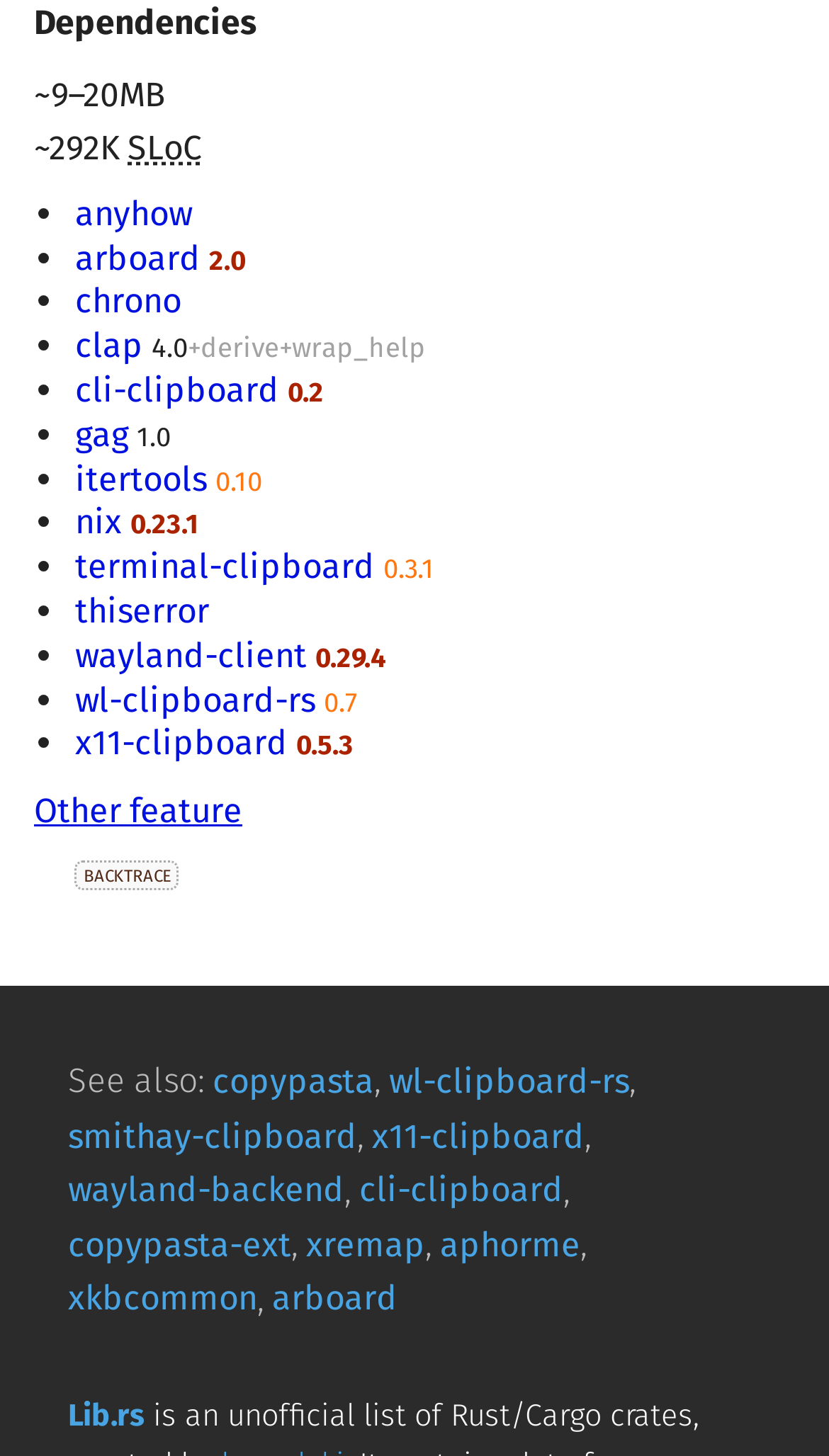Bounding box coordinates are specified in the format (top-left x, top-left y, bottom-right x, bottom-right y). All values are floating point numbers bounded between 0 and 1. Please provide the bounding box coordinate of the region this sentence describes: xkbcommon

[0.082, 0.87, 0.31, 0.914]